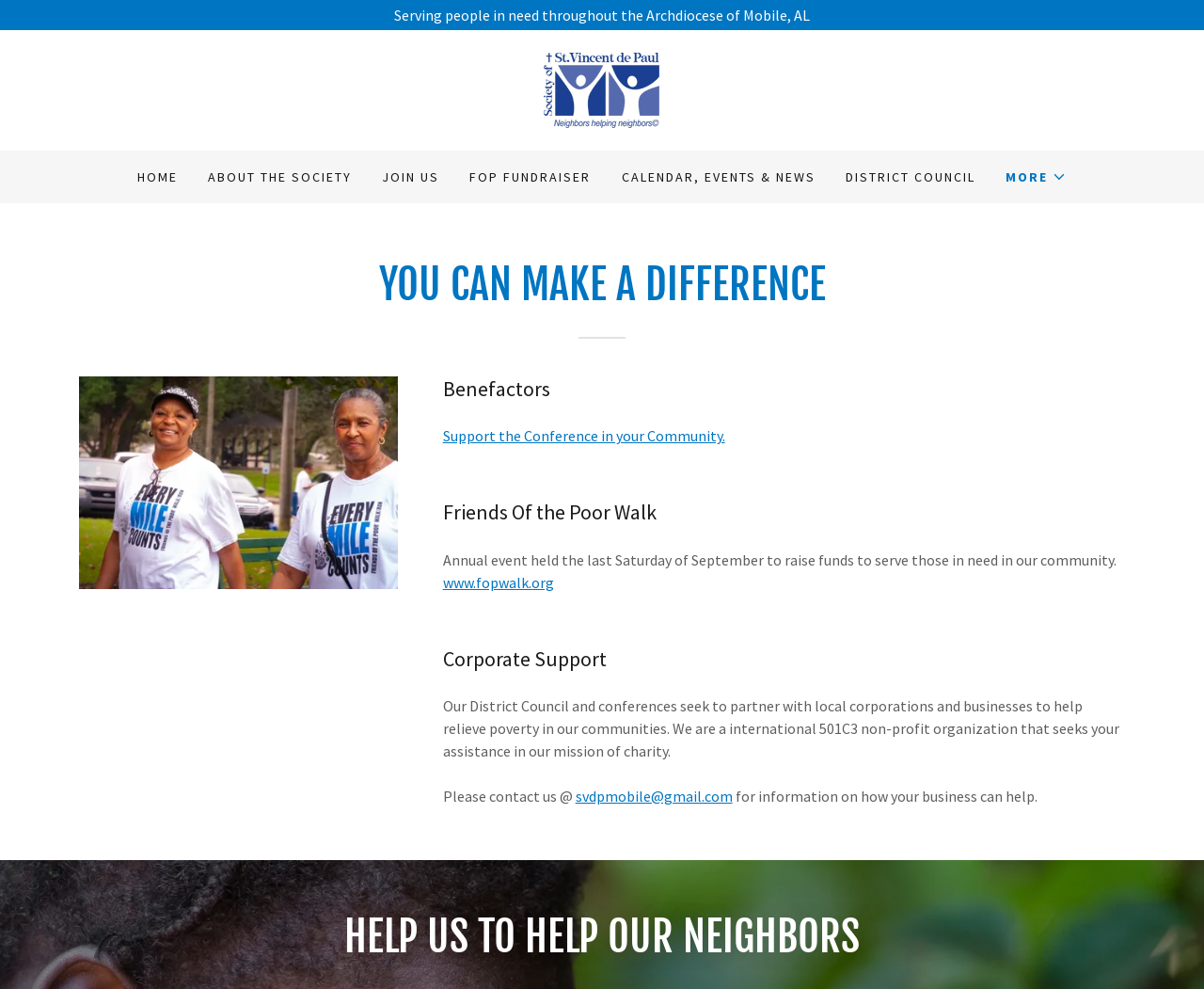What is the theme of the webpage?
Please give a detailed and thorough answer to the question, covering all relevant points.

The theme of the webpage can be inferred from the various headings and static texts on the page, such as 'YOU CAN MAKE A DIFFERENCE', 'Benefactors', 'Friends Of the Poor Walk', and 'HELP US TO HELP OUR NEIGHBORS', which all suggest a charity or donation-related theme.